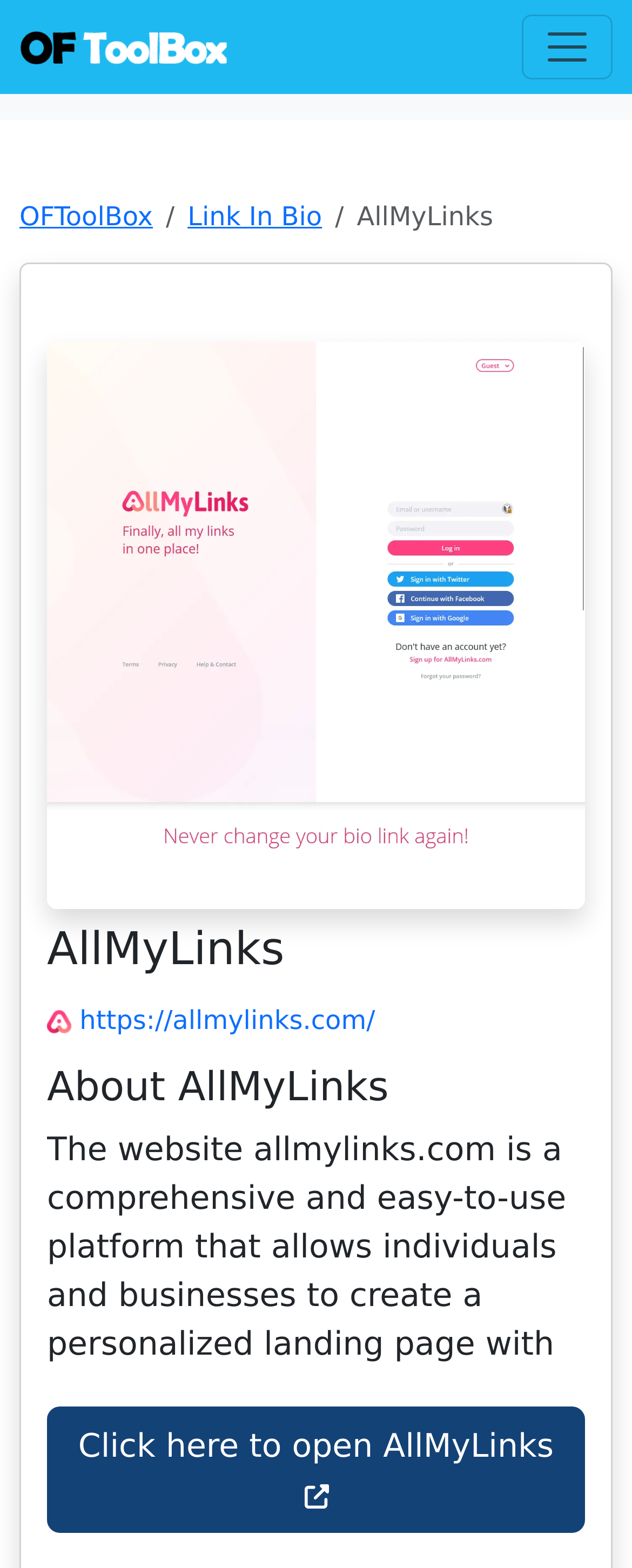With reference to the image, please provide a detailed answer to the following question: What is the logo of the website?

The logo of the website is located at the top left corner of the webpage, and it is an image element with a bounding box of [0.031, 0.015, 0.361, 0.046].